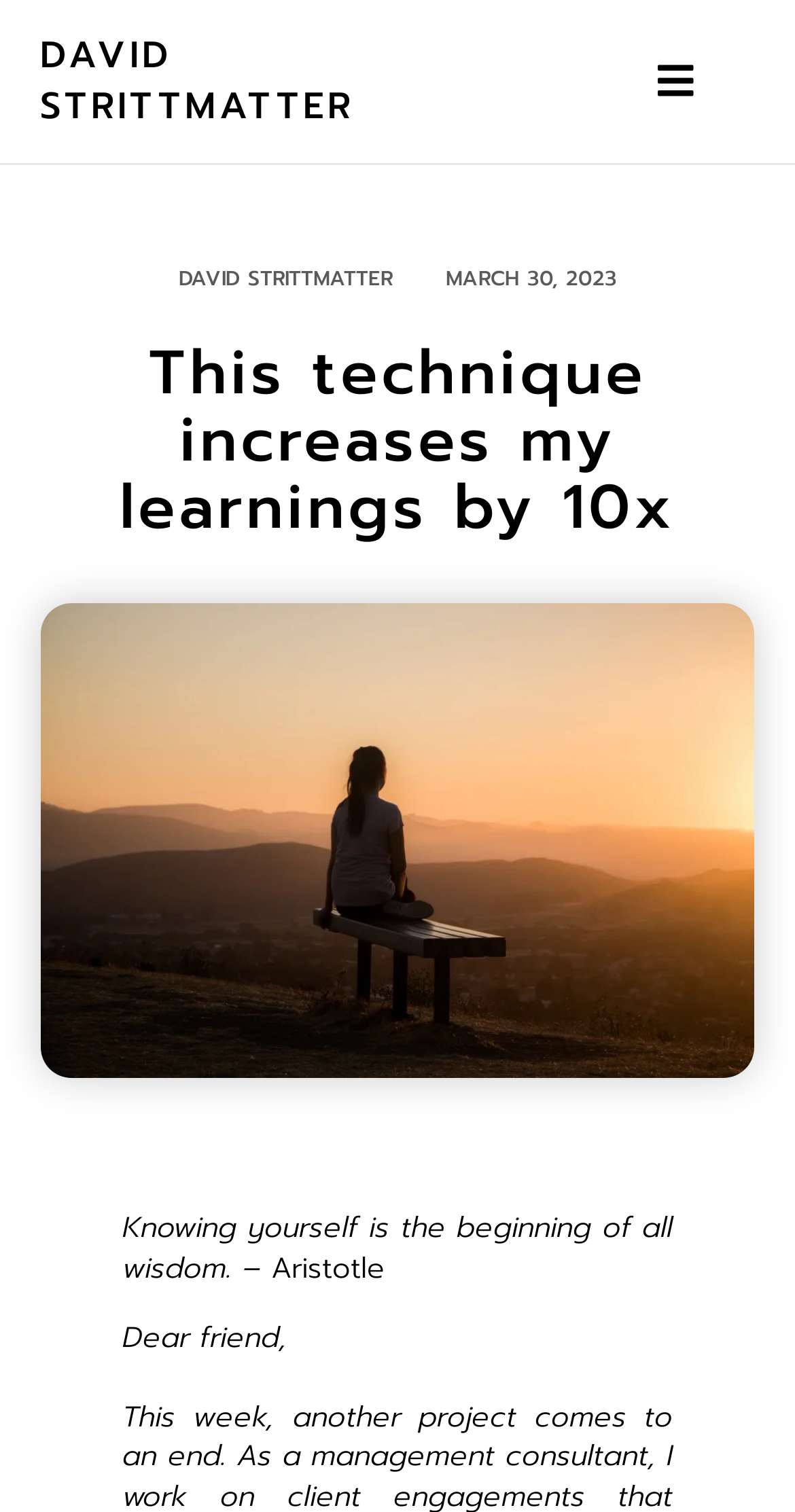Who is the author of the article?
Provide an in-depth and detailed explanation in response to the question.

The author of the article can be determined by looking at the heading element 'DAVID STRITTMATTER' which appears multiple times on the webpage, indicating that it is the author's name.